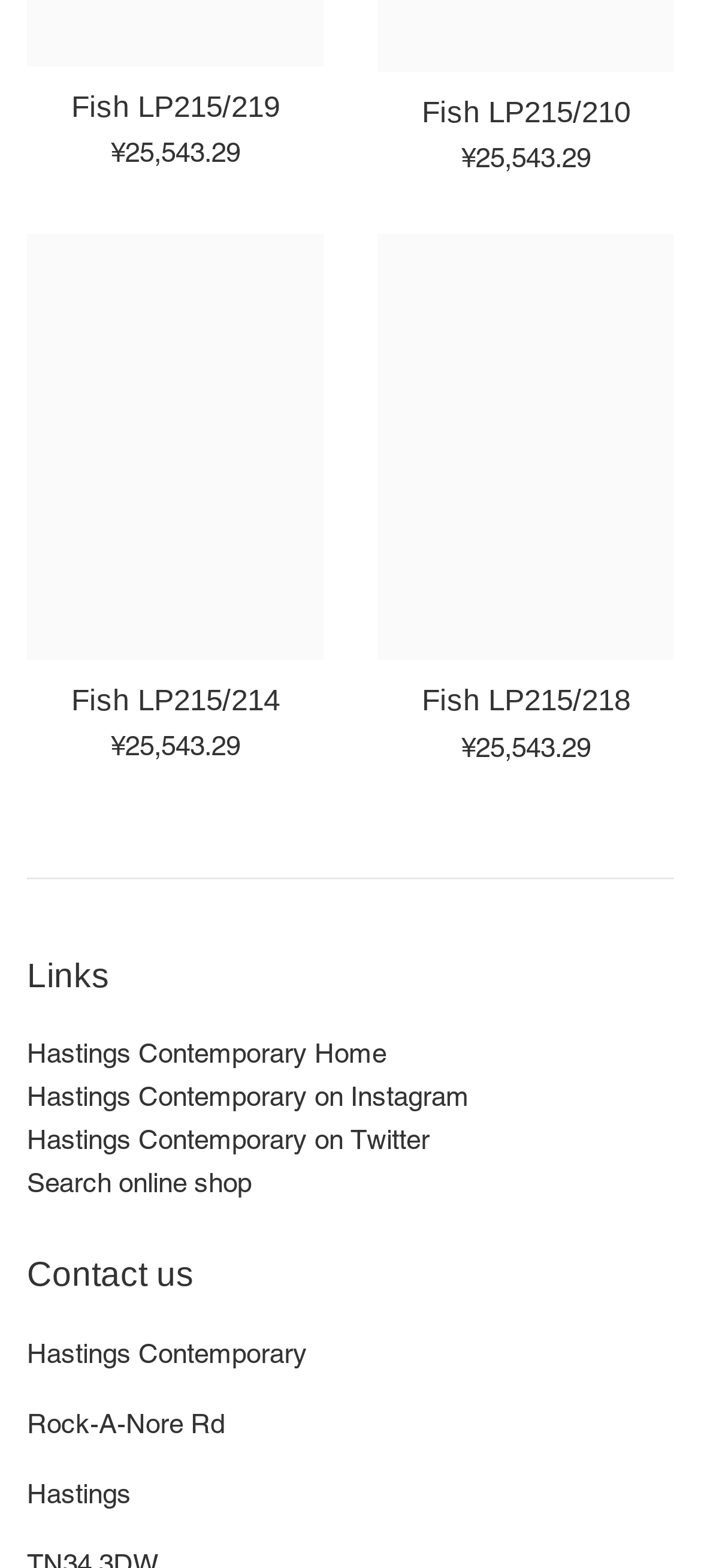How many links are there in the webpage? Analyze the screenshot and reply with just one word or a short phrase.

8